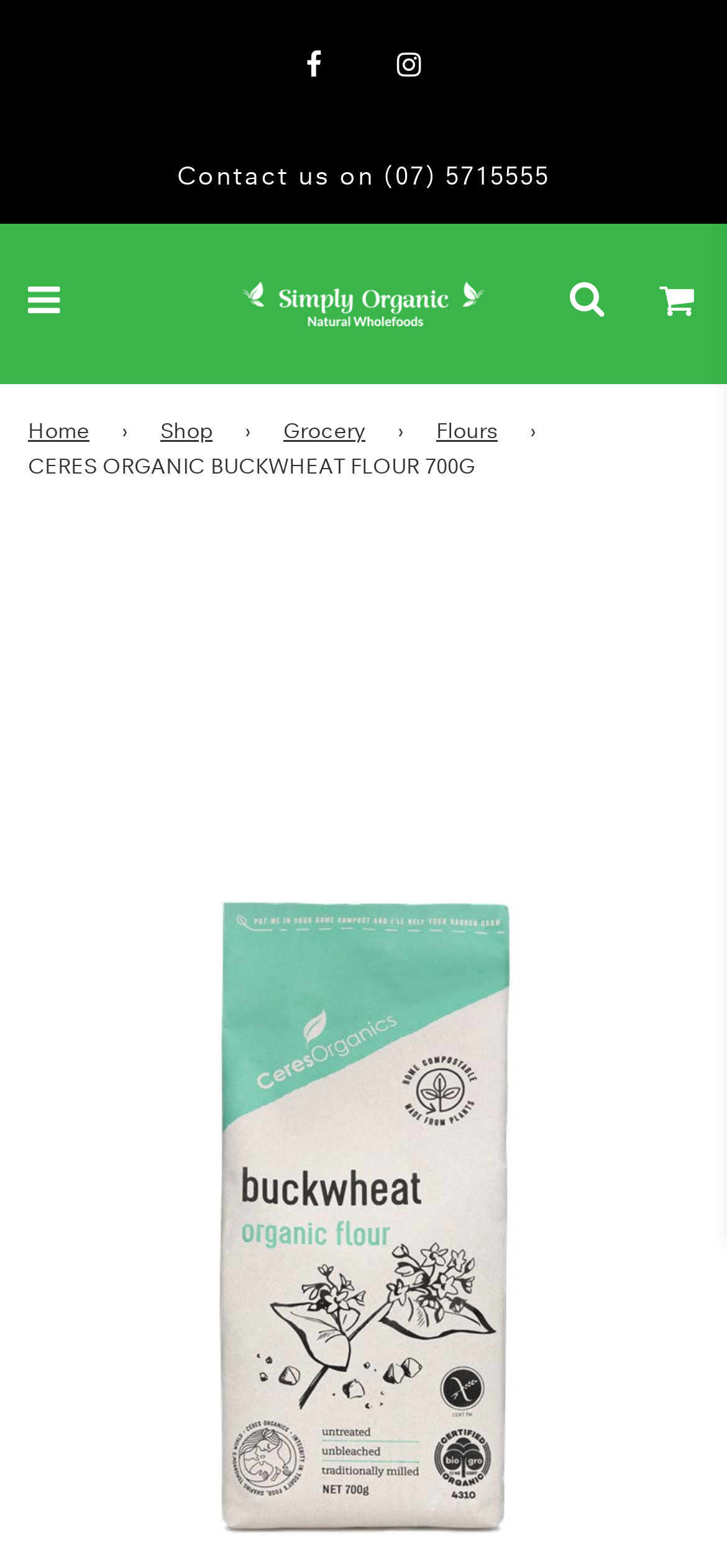Provide a one-word or short-phrase response to the question:
What is the phone number to contact?

(07) 5715555